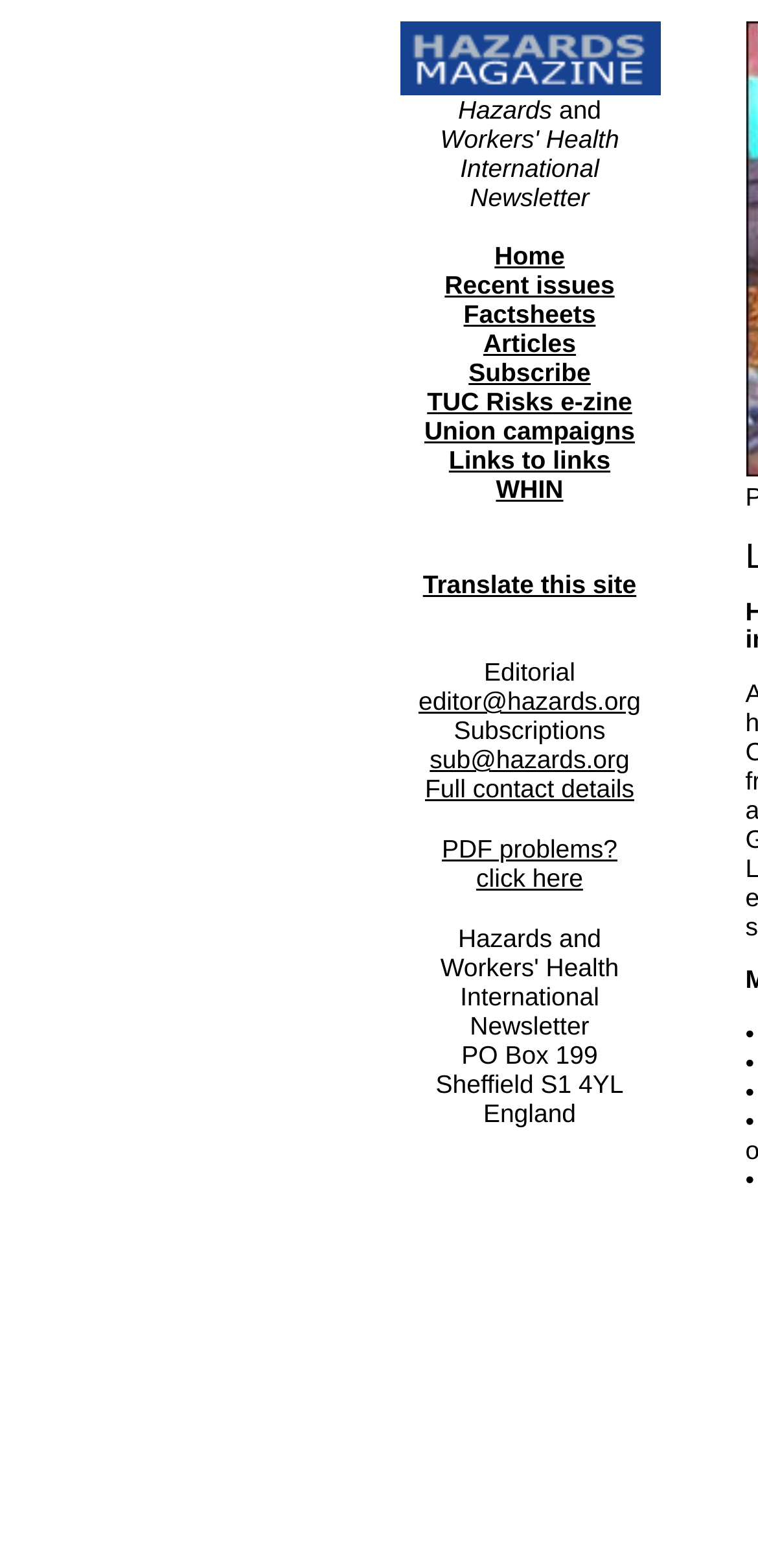From the details in the image, provide a thorough response to the question: How many links are there in the top section?

By counting the number of link elements in the top section of the webpage, I found that there are 12 links, including 'Home', 'Recent issues', 'Factsheets', and so on.